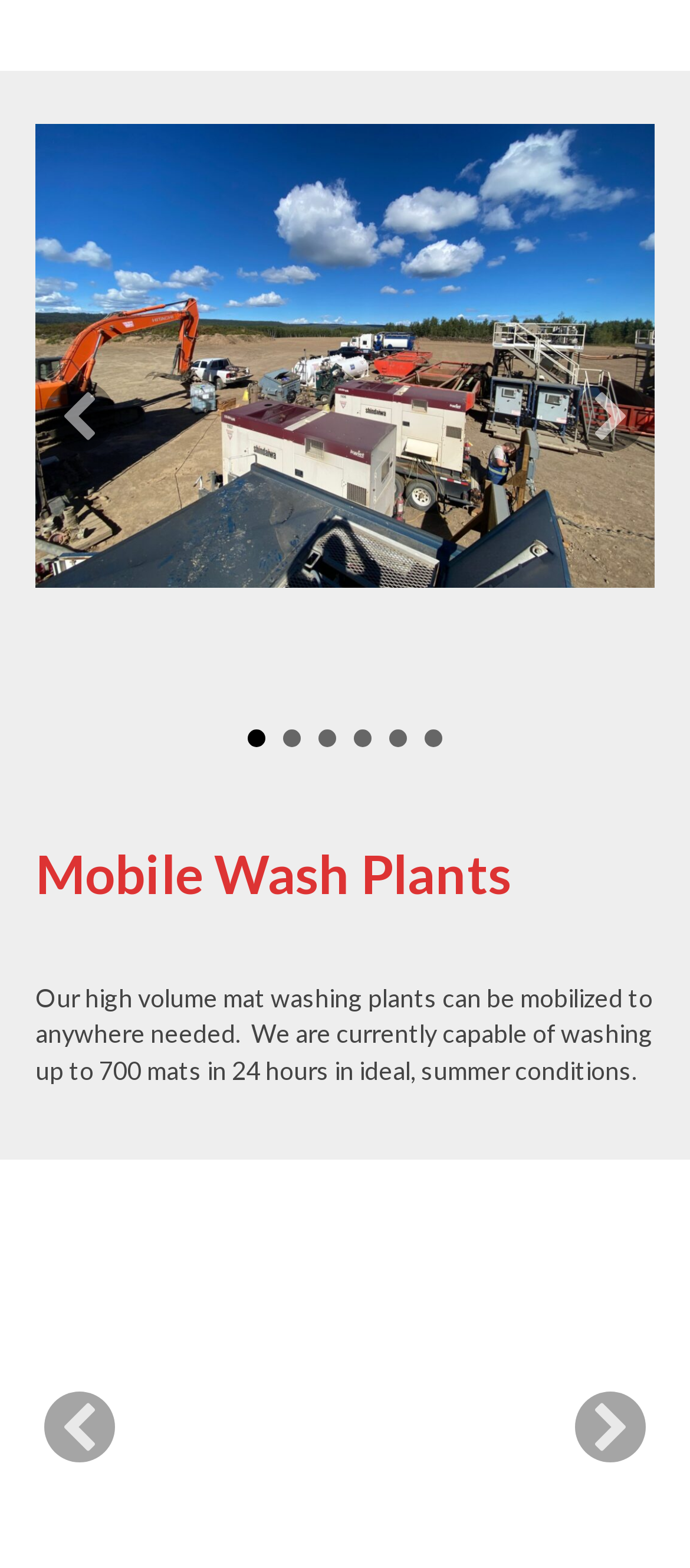Locate the bounding box coordinates of the clickable area needed to fulfill the instruction: "Click the 'Healthy Barns – Book Review' link".

None